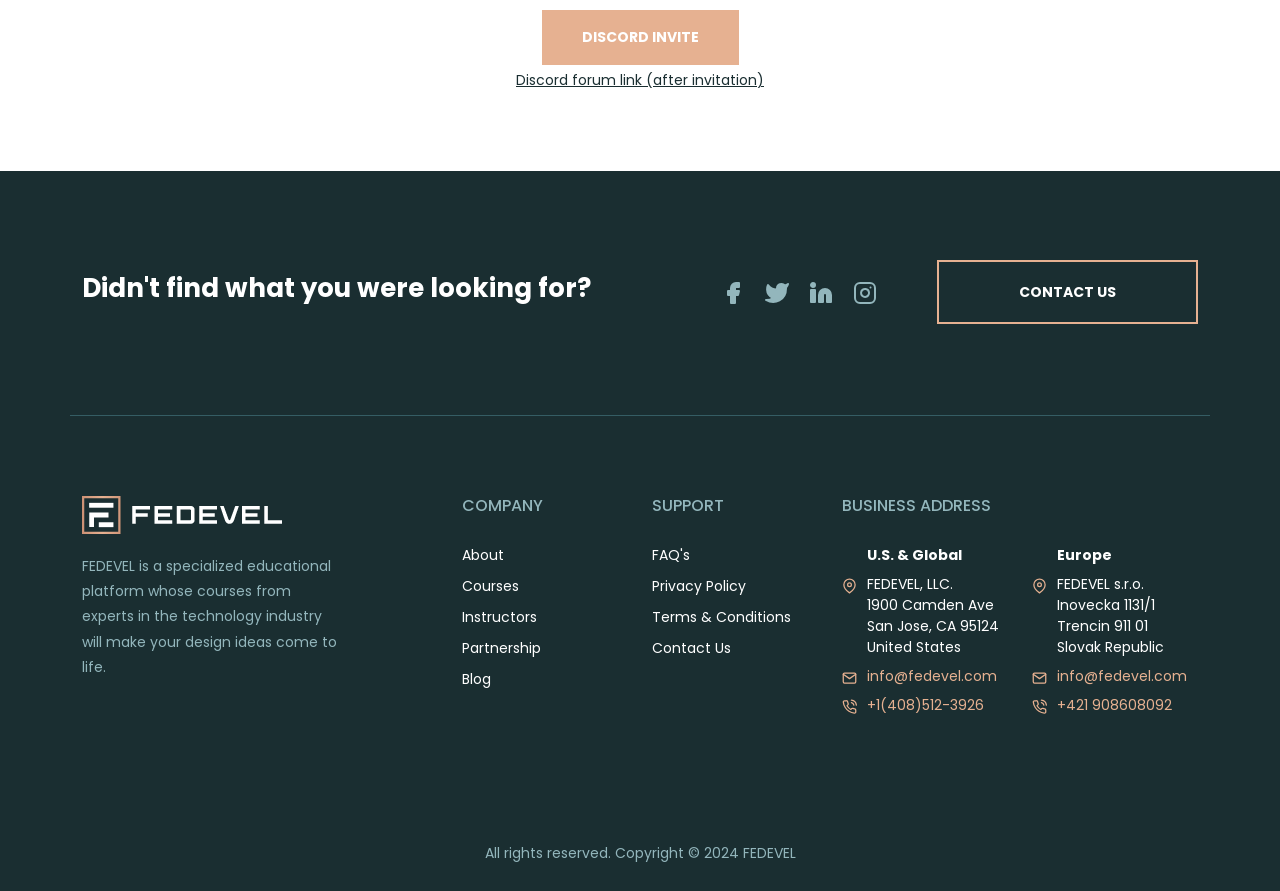Identify the bounding box coordinates of the section that should be clicked to achieve the task described: "Read the FAQ's".

[0.509, 0.612, 0.539, 0.635]